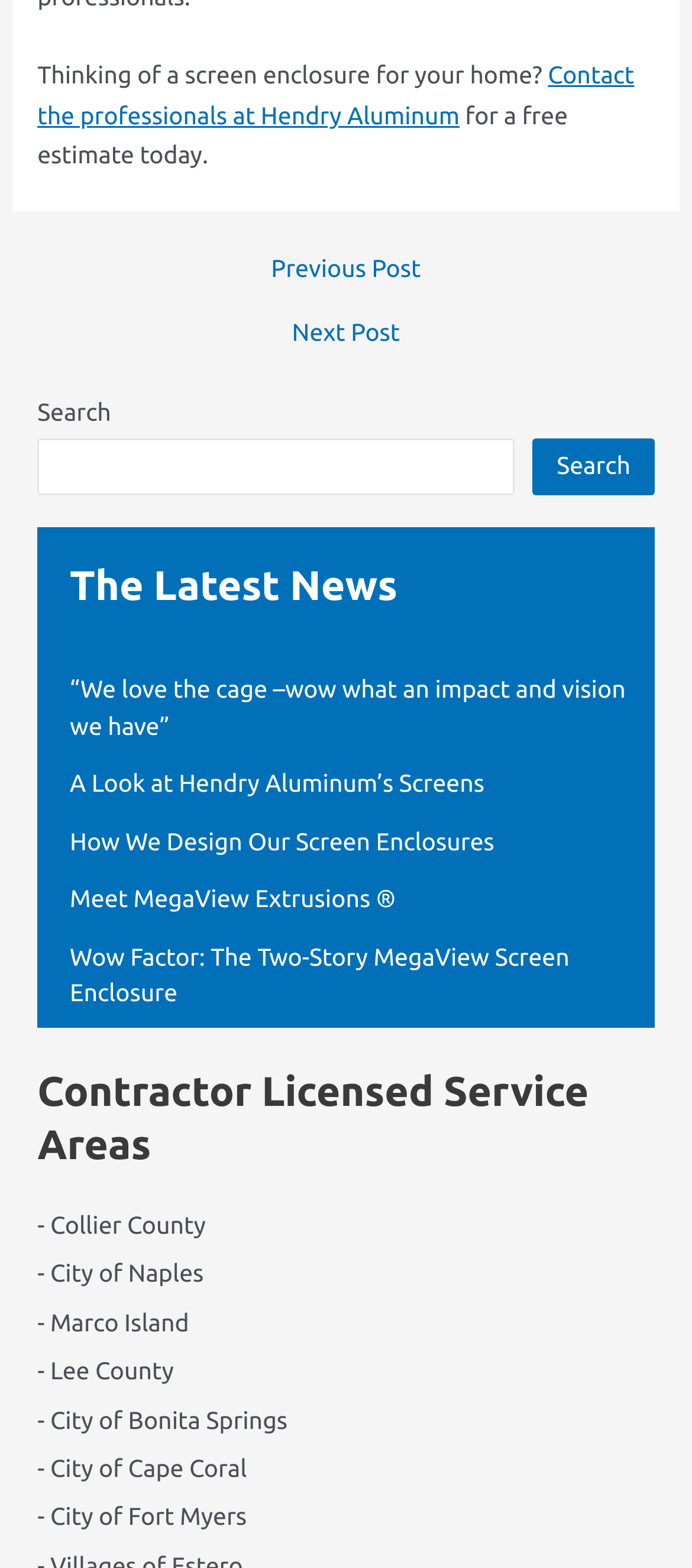Provide the bounding box coordinates for the UI element that is described by this text: "parent_node: Search name="s"". The coordinates should be in the form of four float numbers between 0 and 1: [left, top, right, bottom].

[0.054, 0.279, 0.744, 0.316]